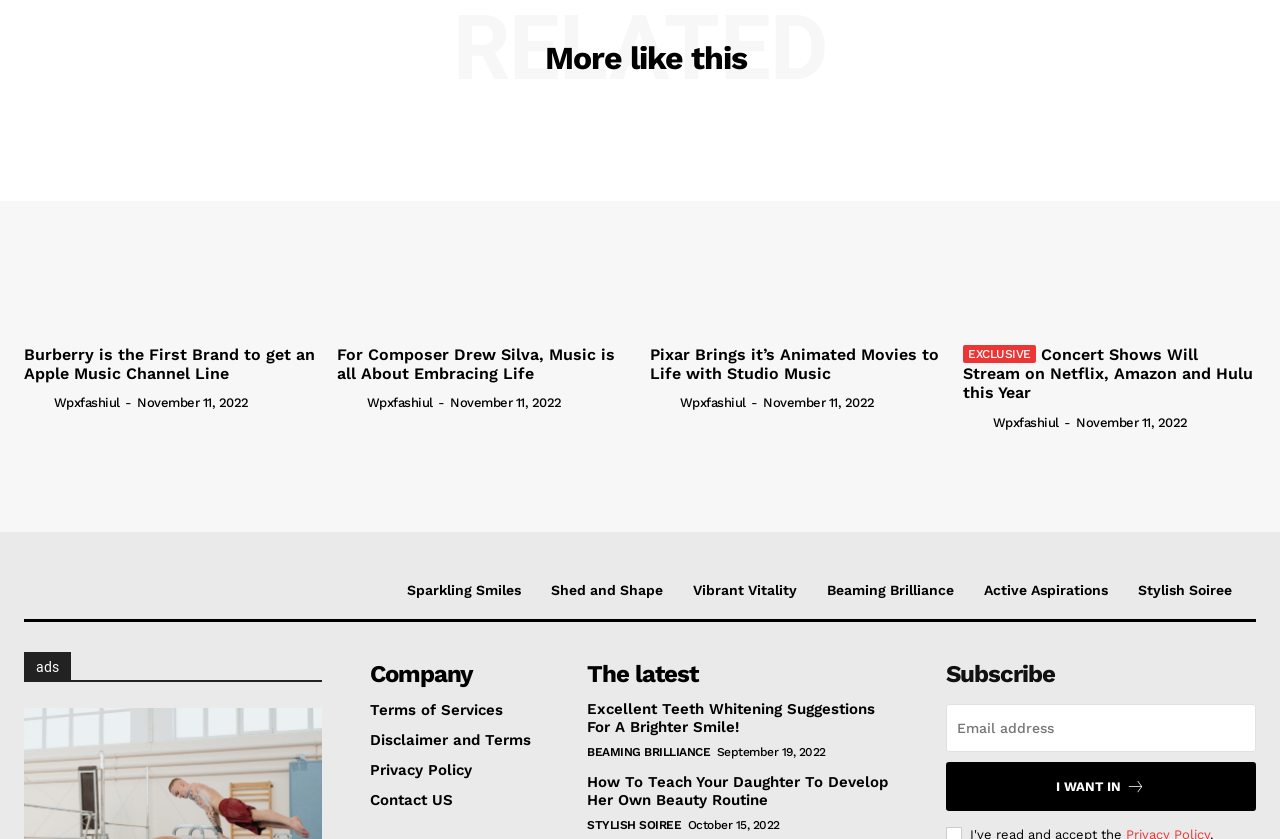What is the title of the first article?
Use the image to answer the question with a single word or phrase.

Burberry is the First Brand to get an Apple Music Channel Line